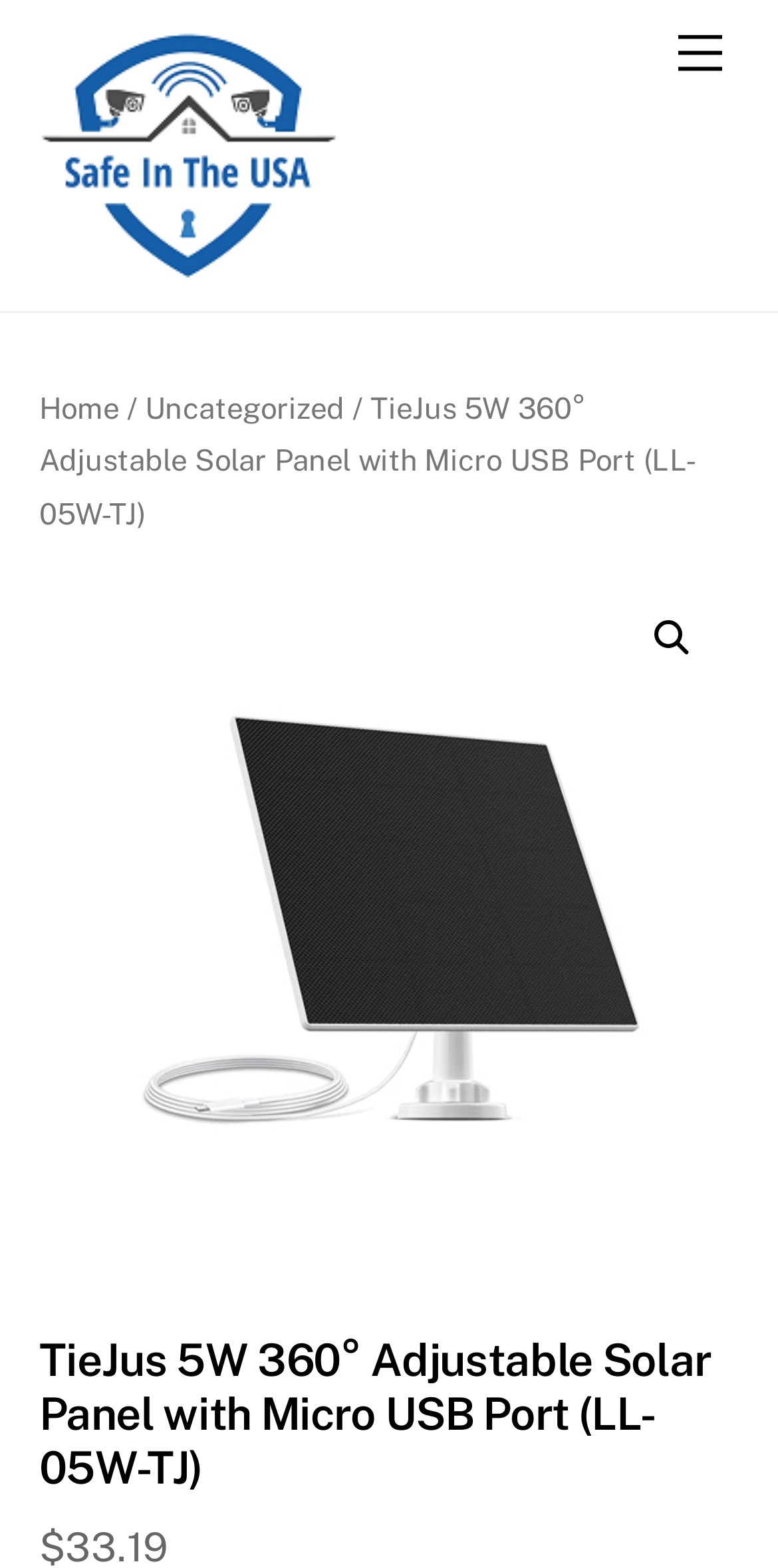What is the purpose of the magnifying glass icon?
We need a detailed and meticulous answer to the question.

The magnifying glass icon is a common symbol for search functionality. Based on its position and the context of the webpage, I infer that it is used for searching products or content on the website.